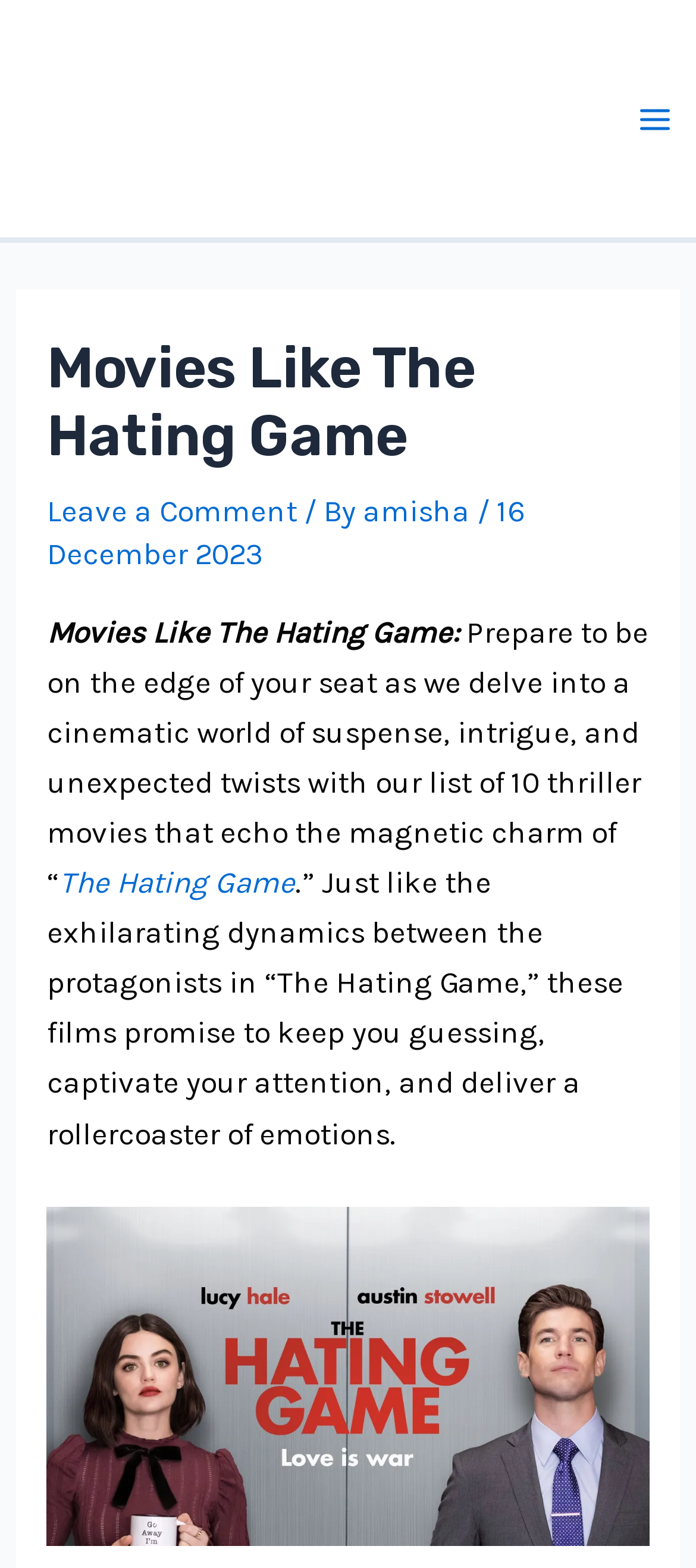Provide the bounding box coordinates of the HTML element described by the text: "Main Menu". The coordinates should be in the format [left, top, right, bottom] with values between 0 and 1.

[0.883, 0.05, 1.0, 0.102]